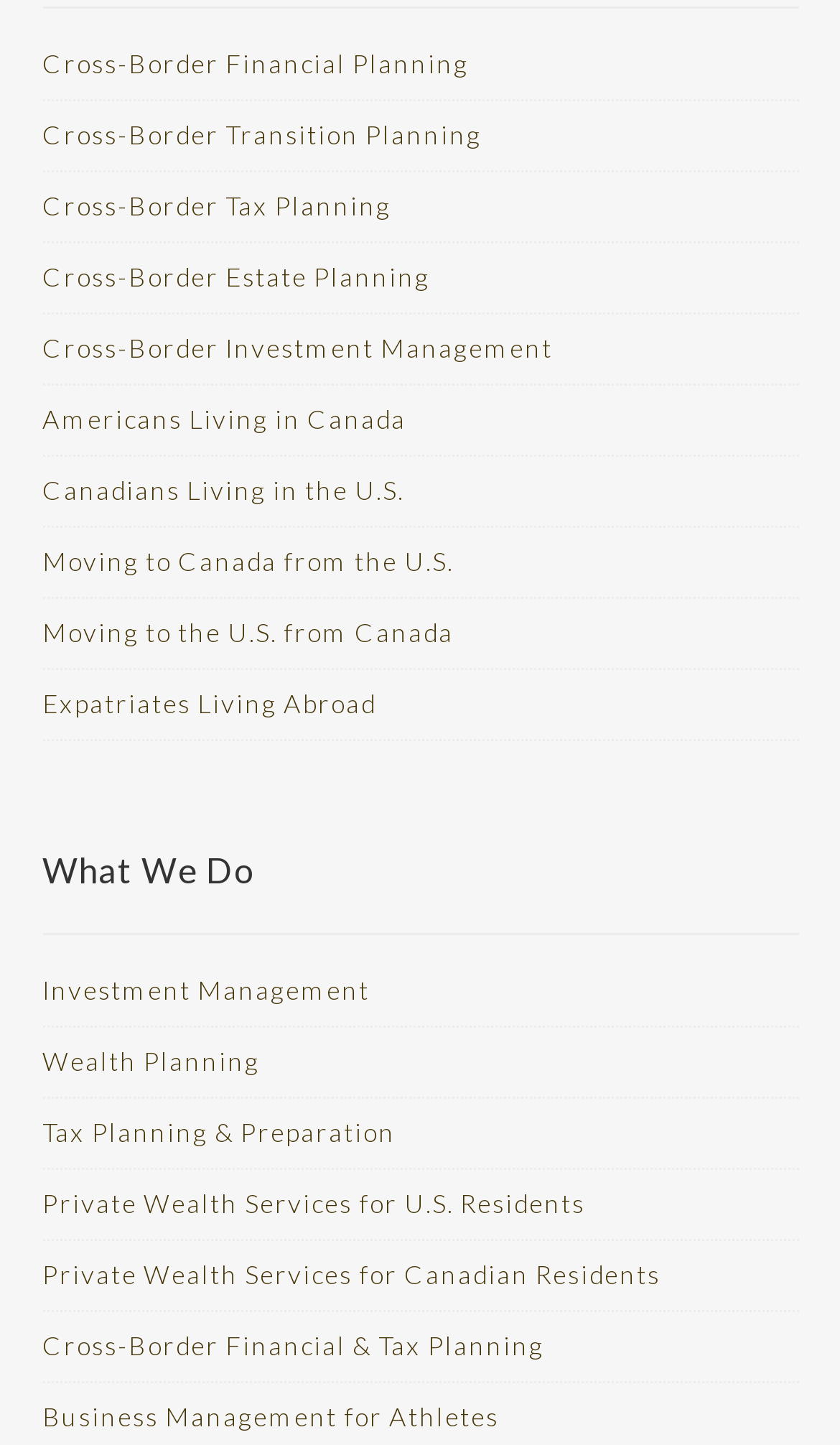Determine the coordinates of the bounding box that should be clicked to complete the instruction: "Explore Wealth Planning". The coordinates should be represented by four float numbers between 0 and 1: [left, top, right, bottom].

[0.05, 0.723, 0.309, 0.745]